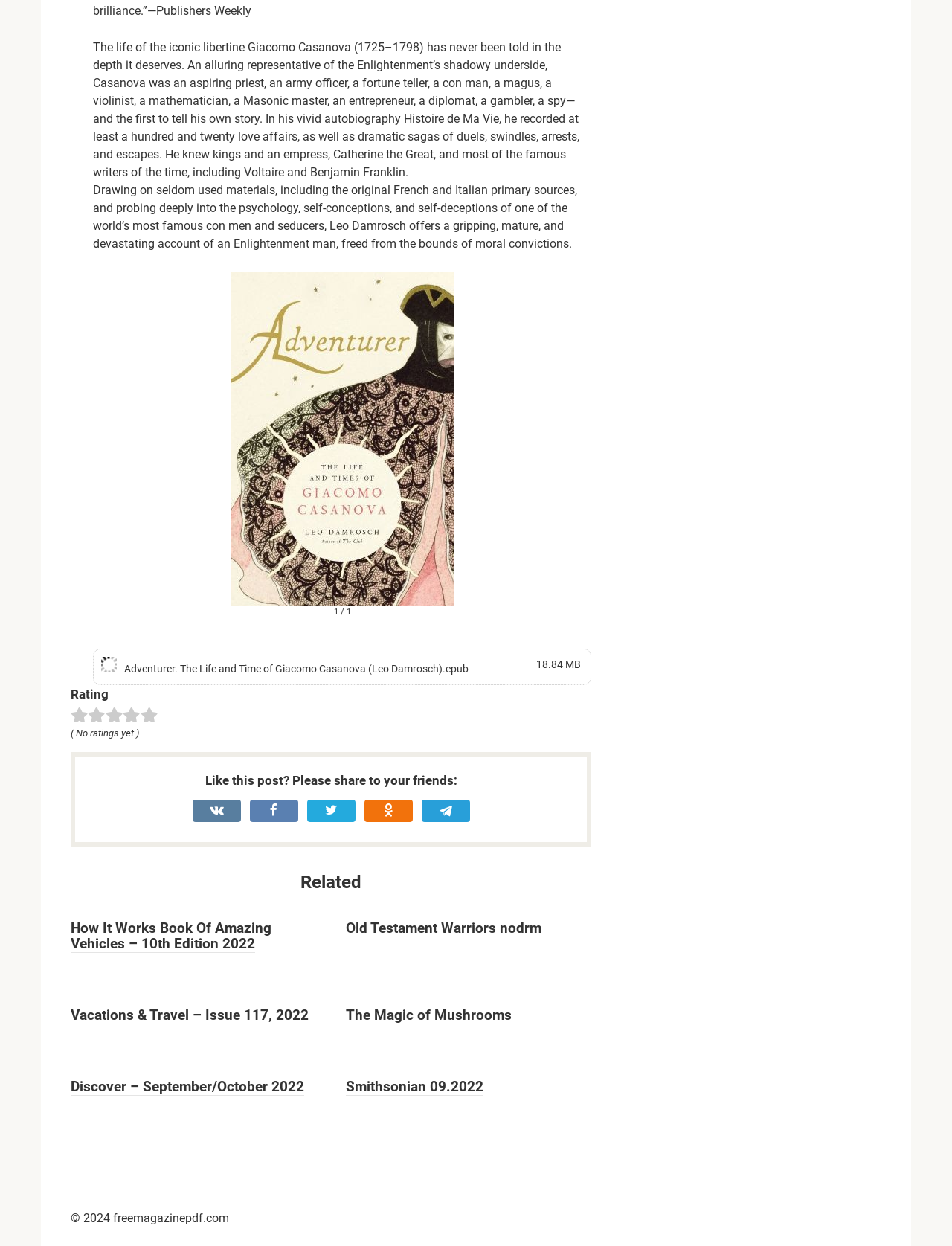Identify the bounding box of the HTML element described as: "Smithsonian 09.2022".

[0.363, 0.865, 0.508, 0.879]